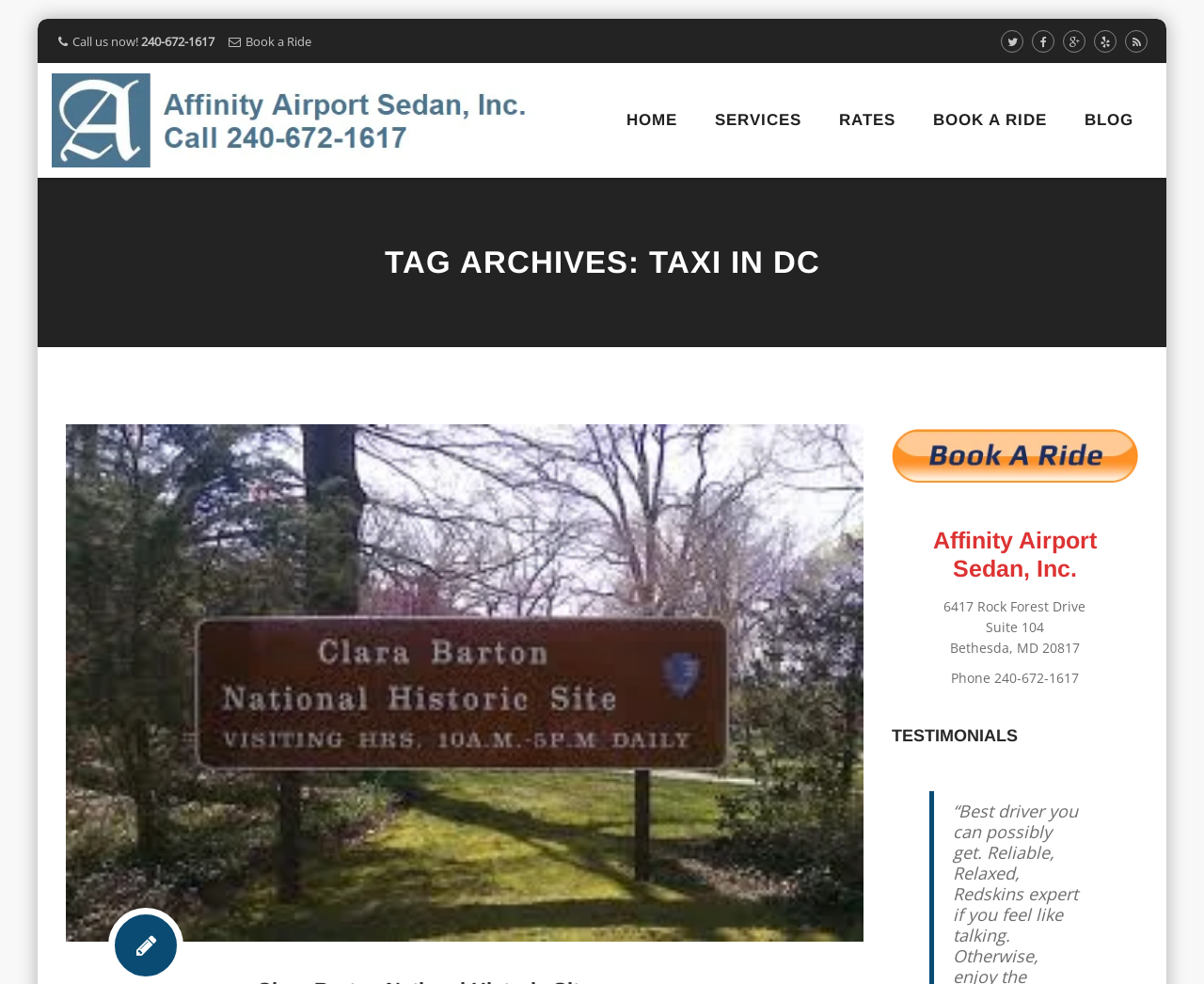Find the bounding box coordinates for the area that must be clicked to perform this action: "Call the phone number".

[0.117, 0.033, 0.178, 0.051]